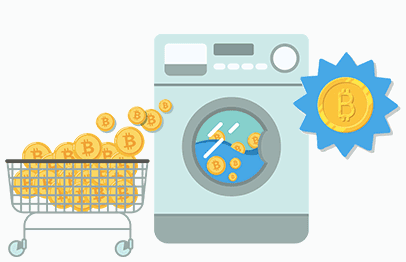Using the information shown in the image, answer the question with as much detail as possible: What cryptocurrency is emphasized in the mixing process?

The blue starburst graphic emerging from the washing machine features a prominent Bitcoin symbol, which emphasizes the focus on Bitcoin in the mixing process and highlights its role in the cryptocurrency ecosystem.